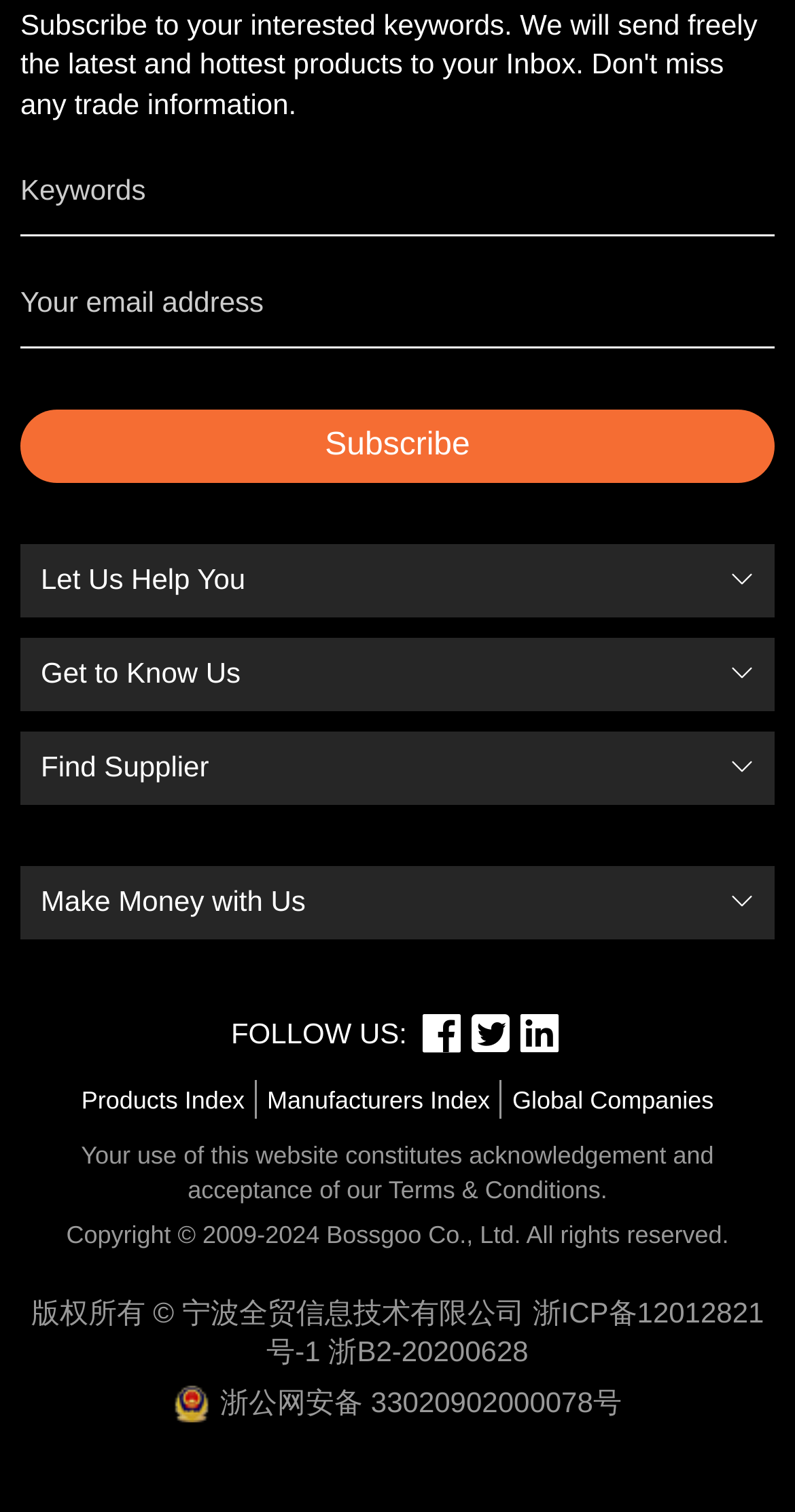Determine the bounding box coordinates of the region to click in order to accomplish the following instruction: "View Products Index". Provide the coordinates as four float numbers between 0 and 1, specifically [left, top, right, bottom].

[0.102, 0.718, 0.308, 0.737]